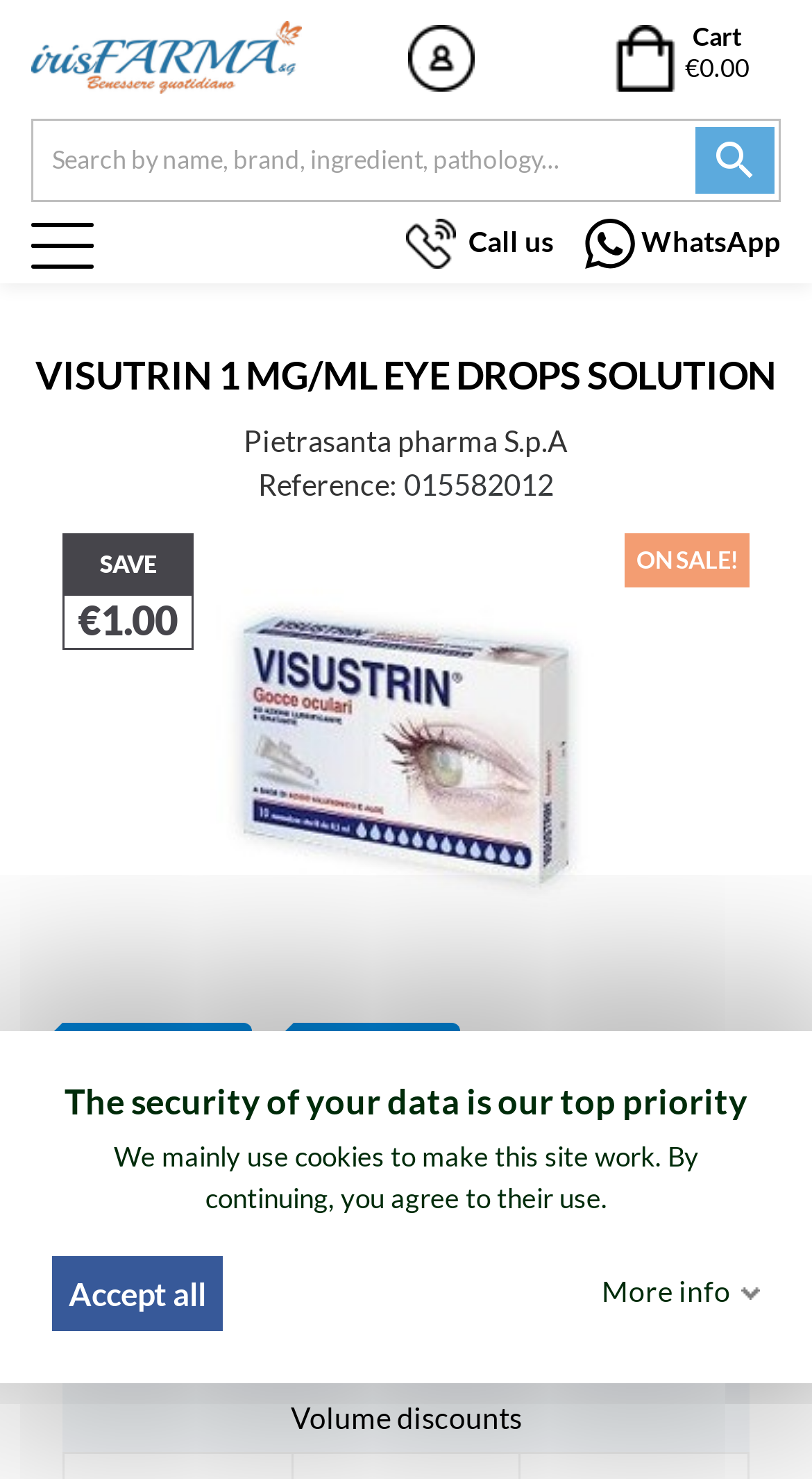Please identify the coordinates of the bounding box for the clickable region that will accomplish this instruction: "Call us".

[0.5, 0.137, 0.682, 0.191]